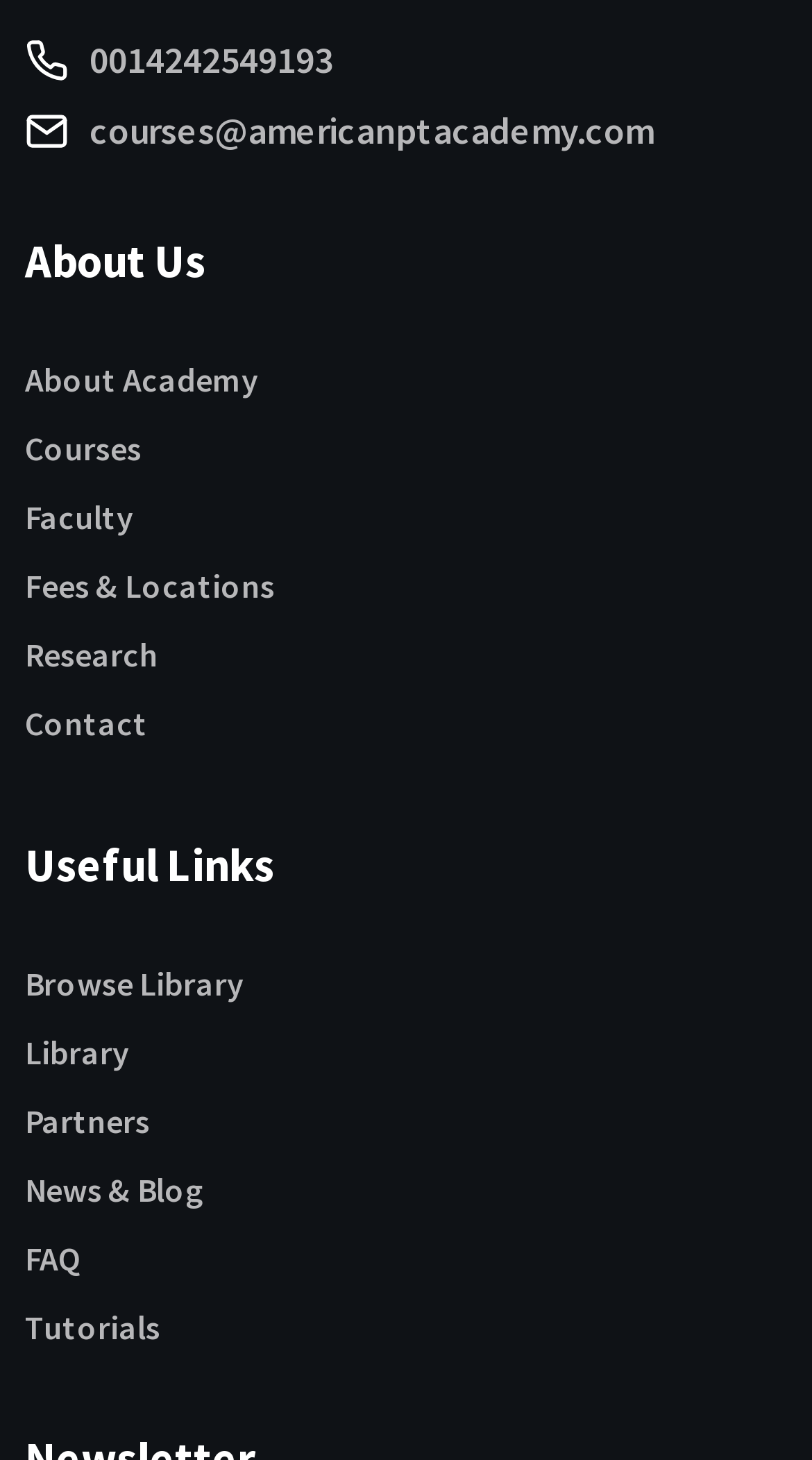Can you determine the bounding box coordinates of the area that needs to be clicked to fulfill the following instruction: "Browse courses"?

[0.031, 0.286, 0.174, 0.33]